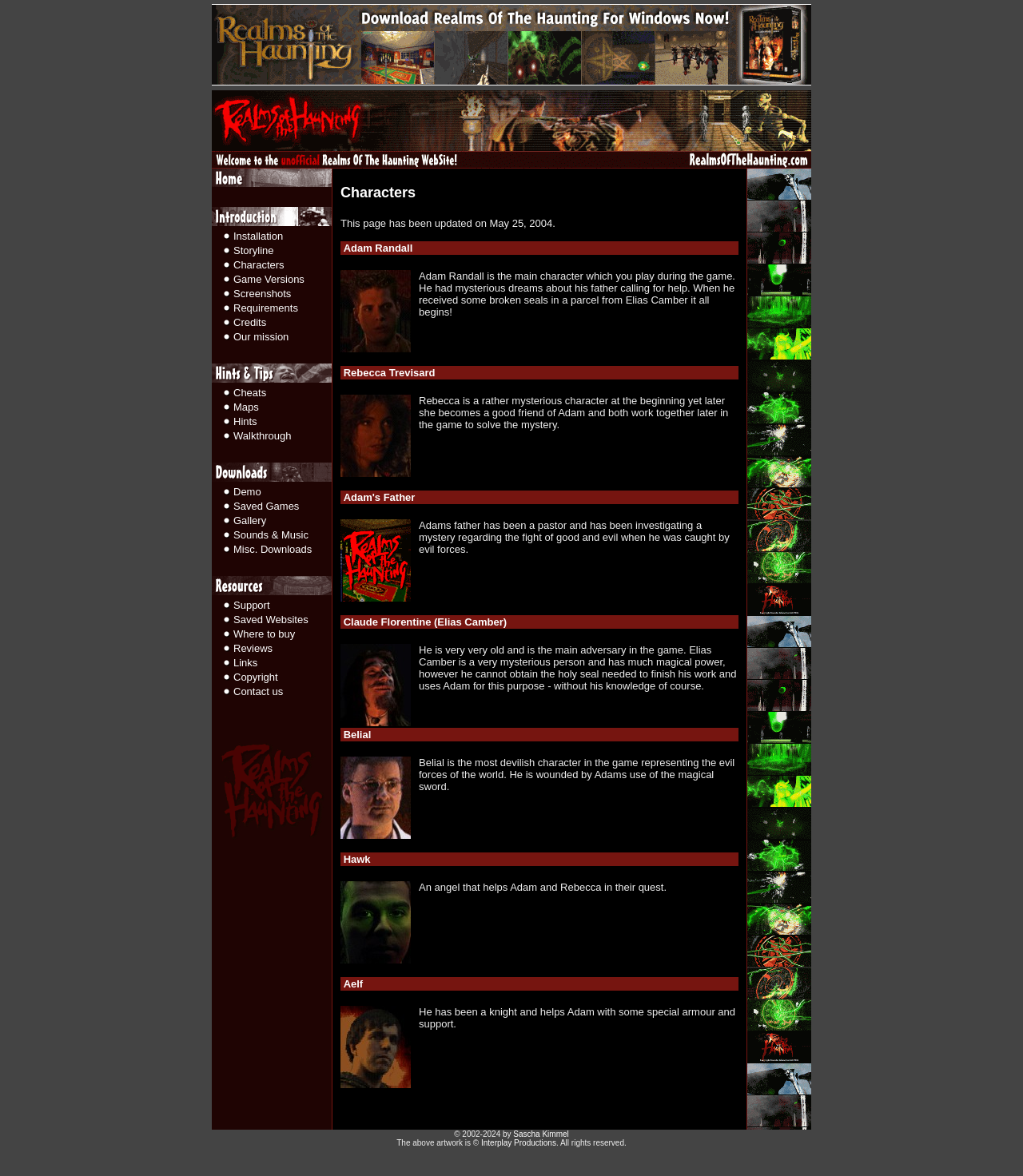Observe the image and answer the following question in detail: What is the name of the game featured on this website?

I inferred this answer by looking at the image with the text 'Realms Of The Haunting' in the second row of the table, which suggests that this website is dedicated to the game with the same name.